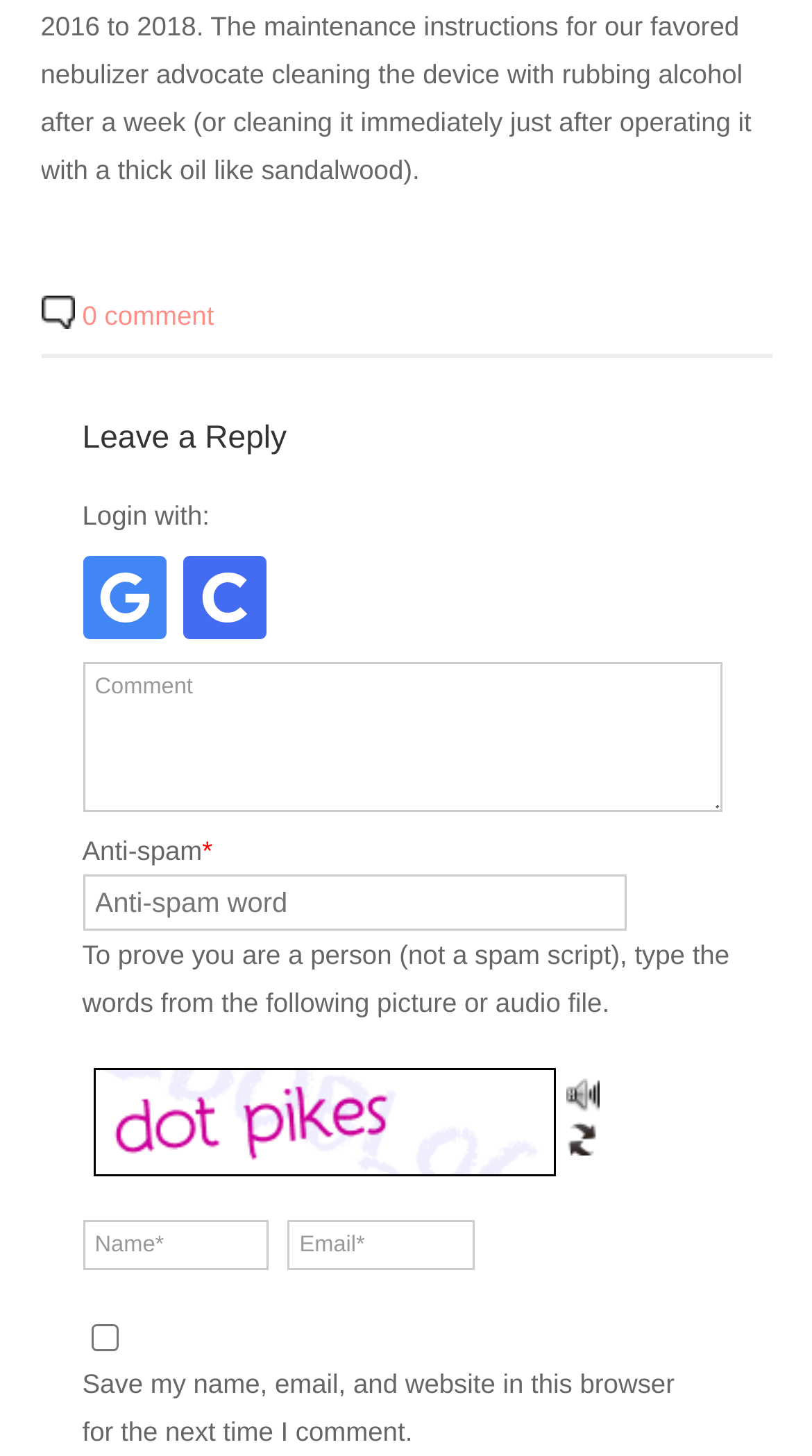Please reply to the following question using a single word or phrase: 
What is the function of the 'Listen' button?

To hear audio file